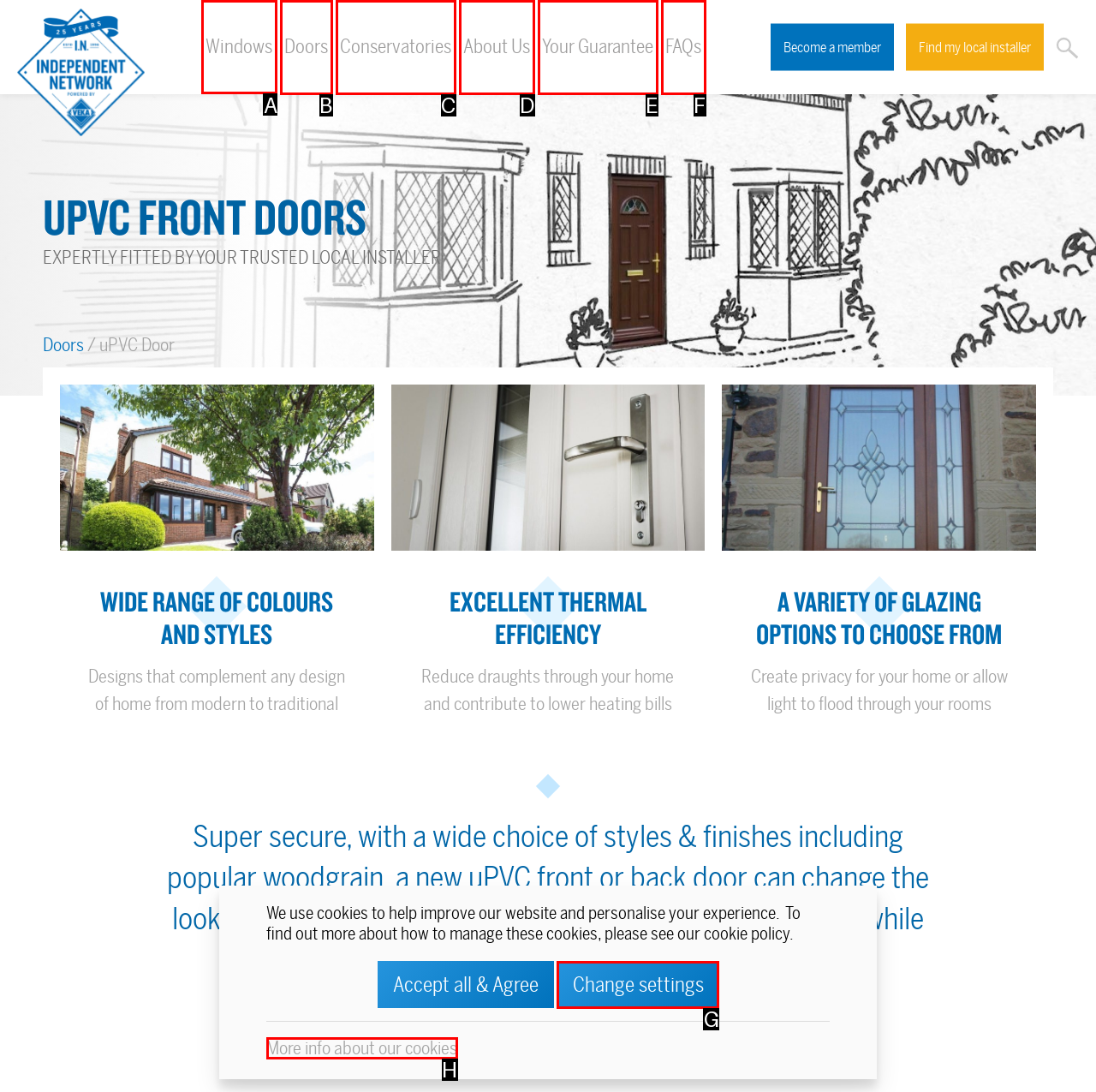Among the marked elements in the screenshot, which letter corresponds to the UI element needed for the task: Click on Windows?

A